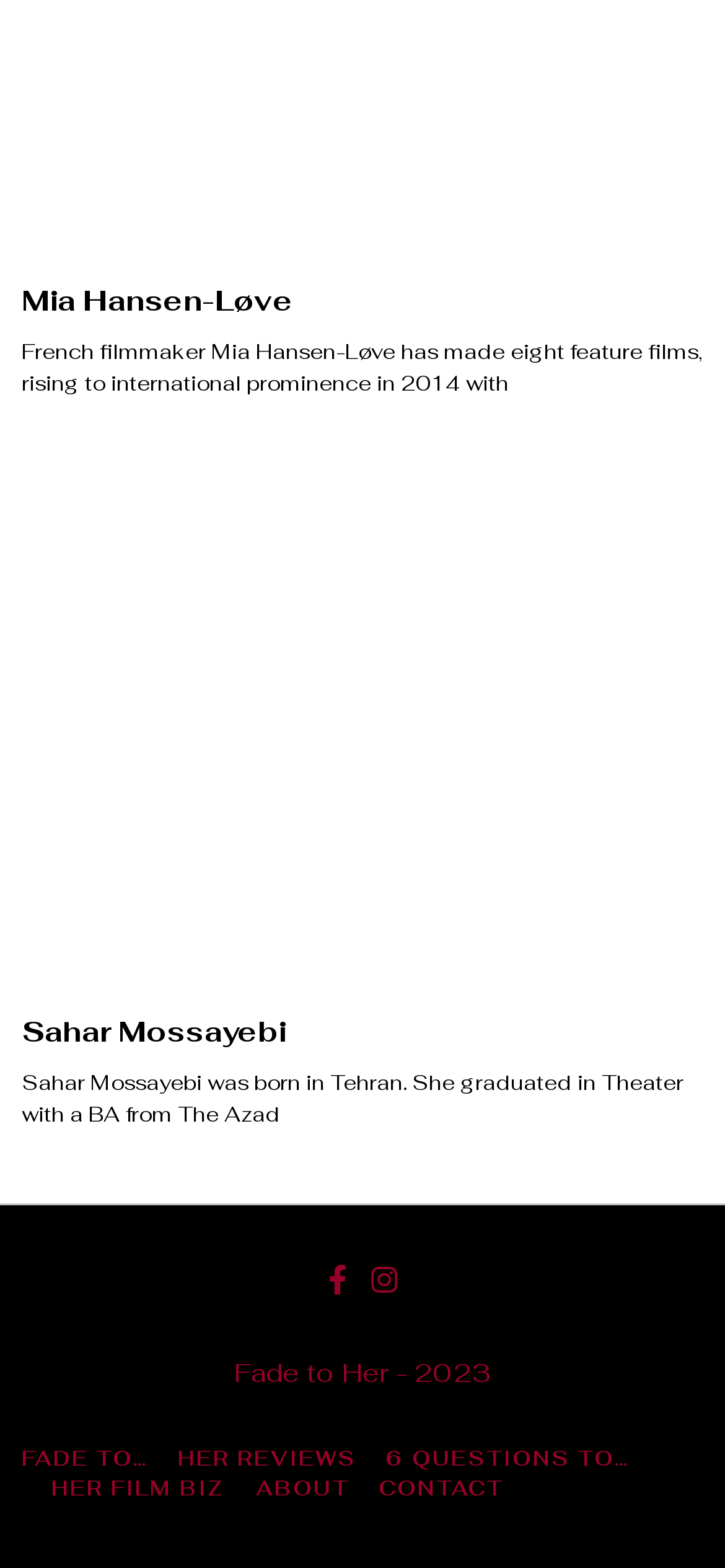Determine the bounding box coordinates for the area that should be clicked to carry out the following instruction: "Read about Sahar Mossayebi".

[0.03, 0.645, 0.394, 0.669]